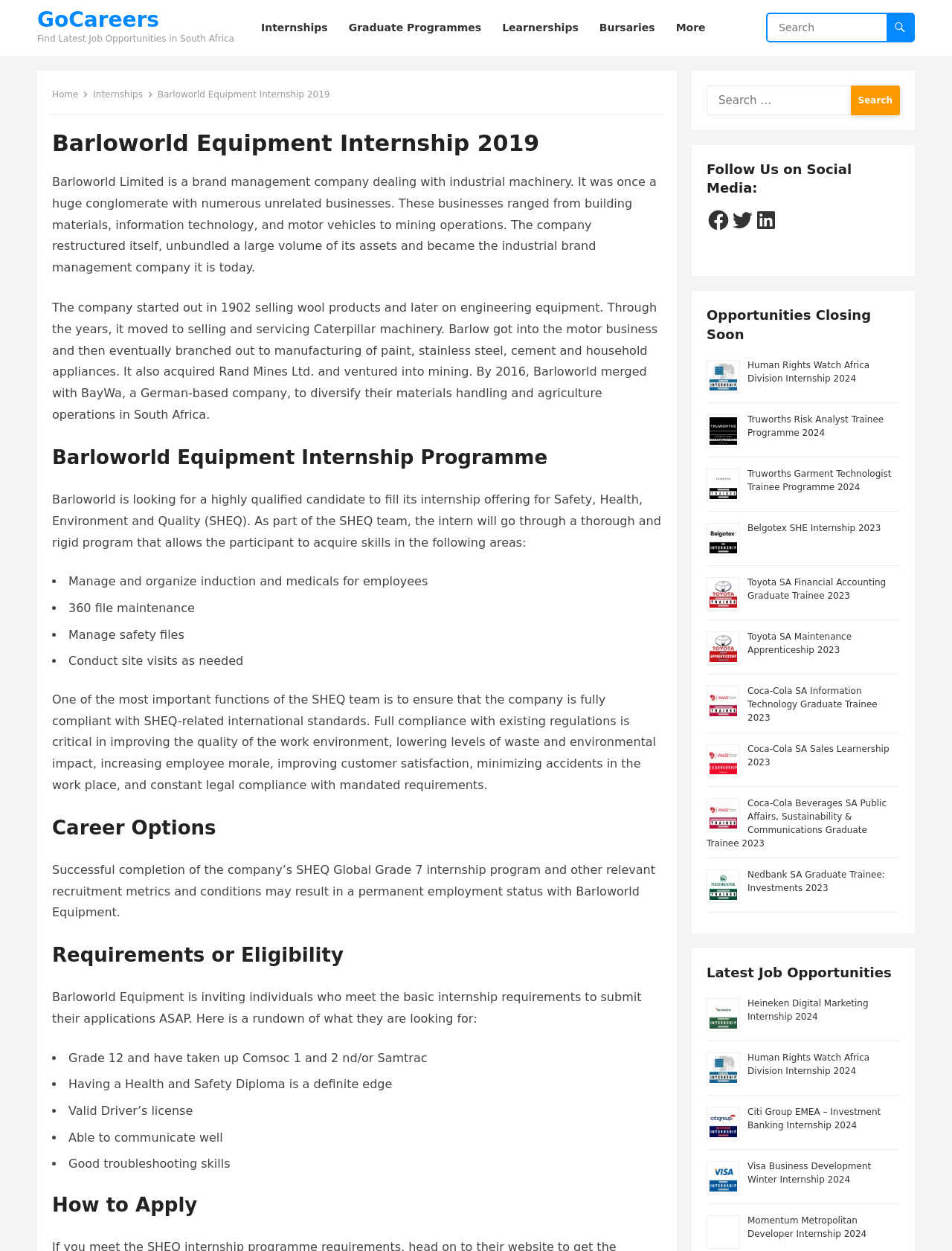Please answer the following question using a single word or phrase: 
What is the minimum education requirement for the internship?

Grade 12